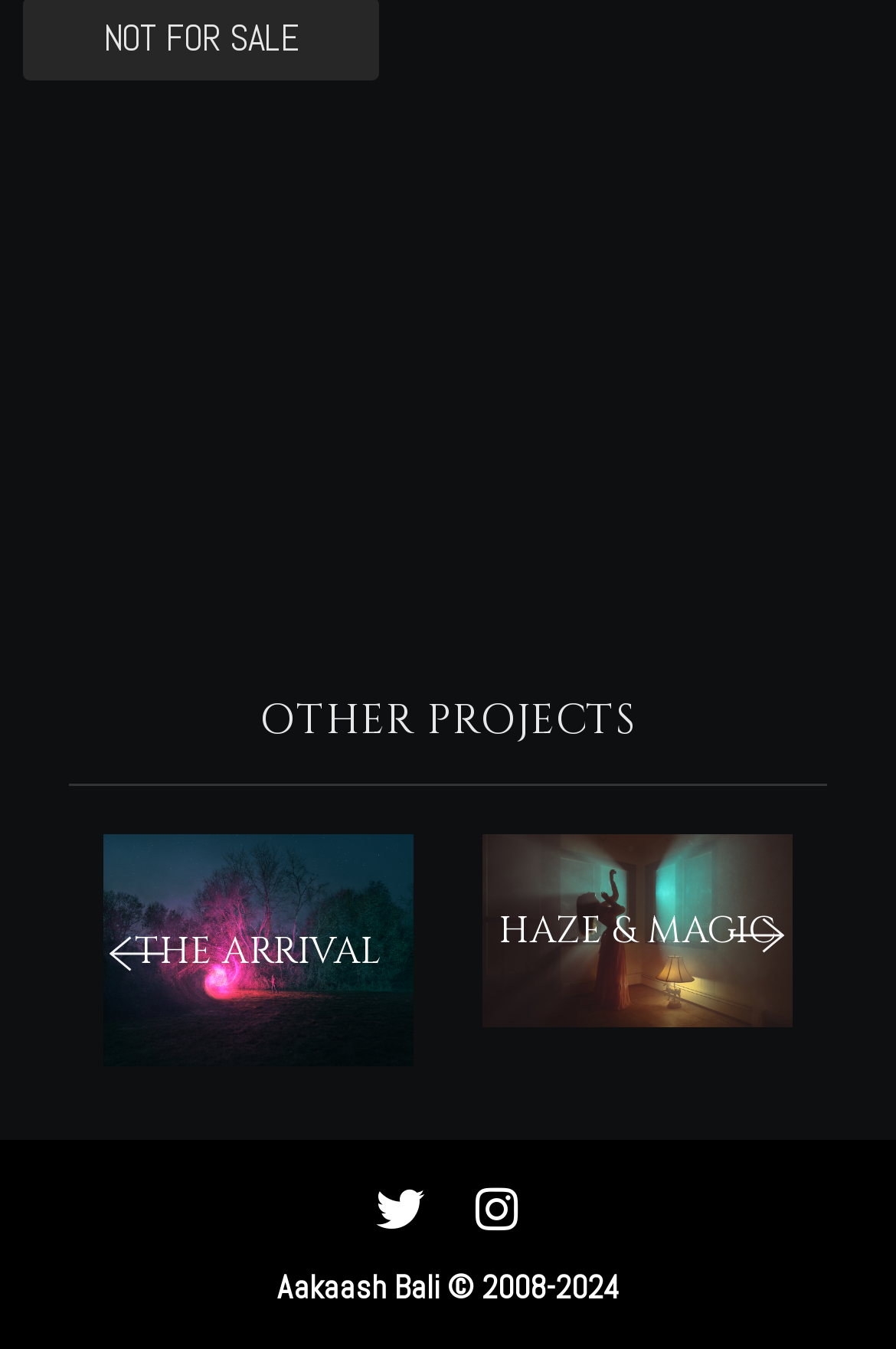Please provide a detailed answer to the question below based on the screenshot: 
What is the name of the second project?

I looked at the headings and found that the second project is 'HAZE & MAGIC', which is also a link.